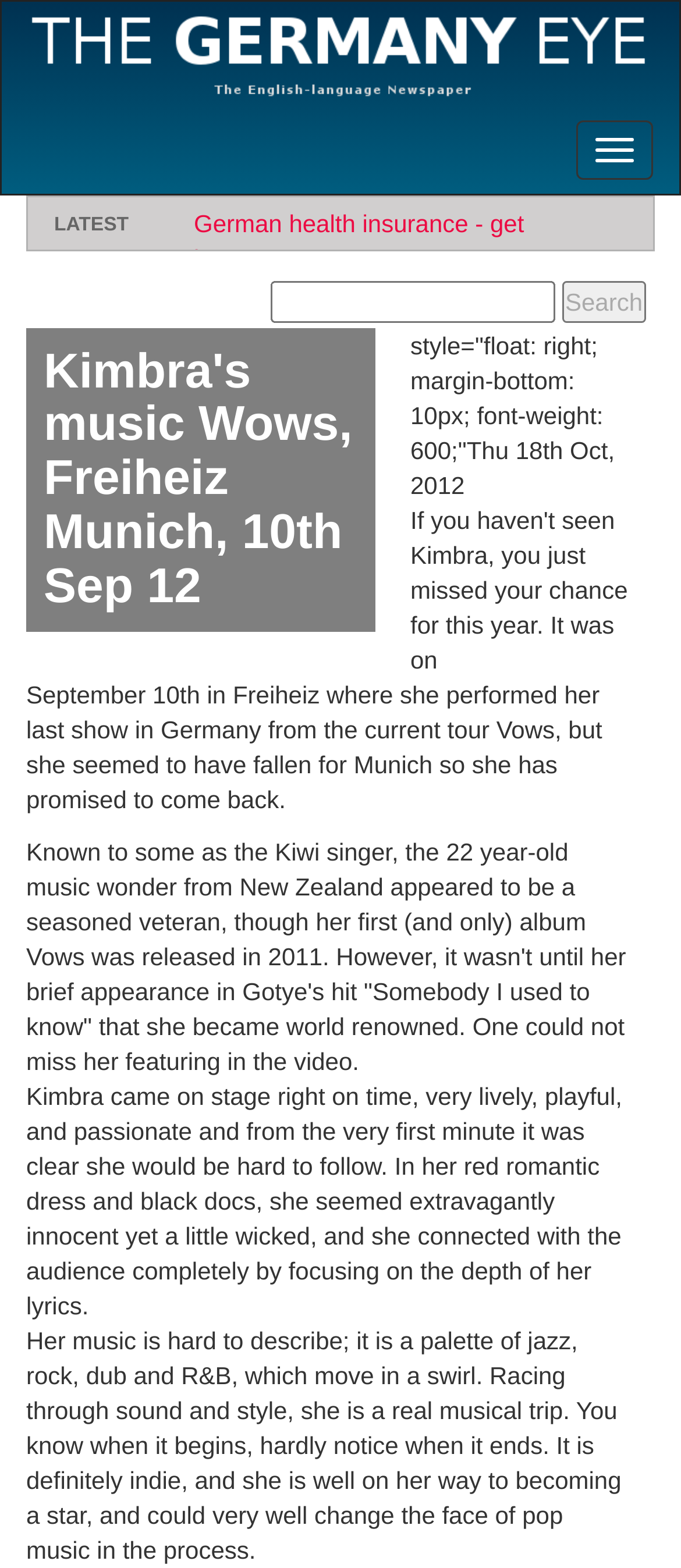Bounding box coordinates are given in the format (top-left x, top-left y, bottom-right x, bottom-right y). All values should be floating point numbers between 0 and 1. Provide the bounding box coordinate for the UI element described as: name="search_string"

[0.397, 0.179, 0.815, 0.206]